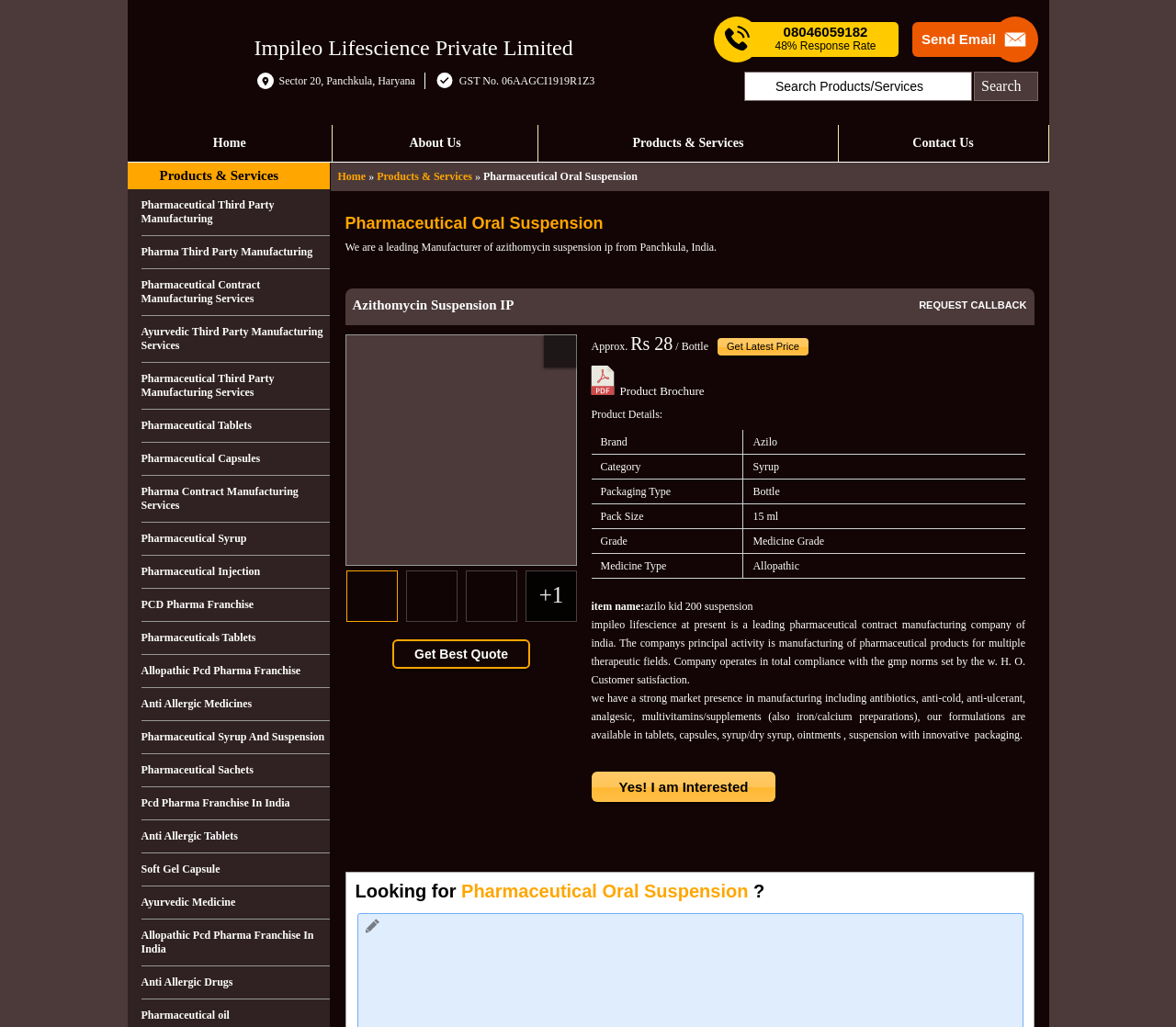Find the bounding box coordinates of the element to click in order to complete the given instruction: "View product details."

[0.503, 0.397, 0.563, 0.41]